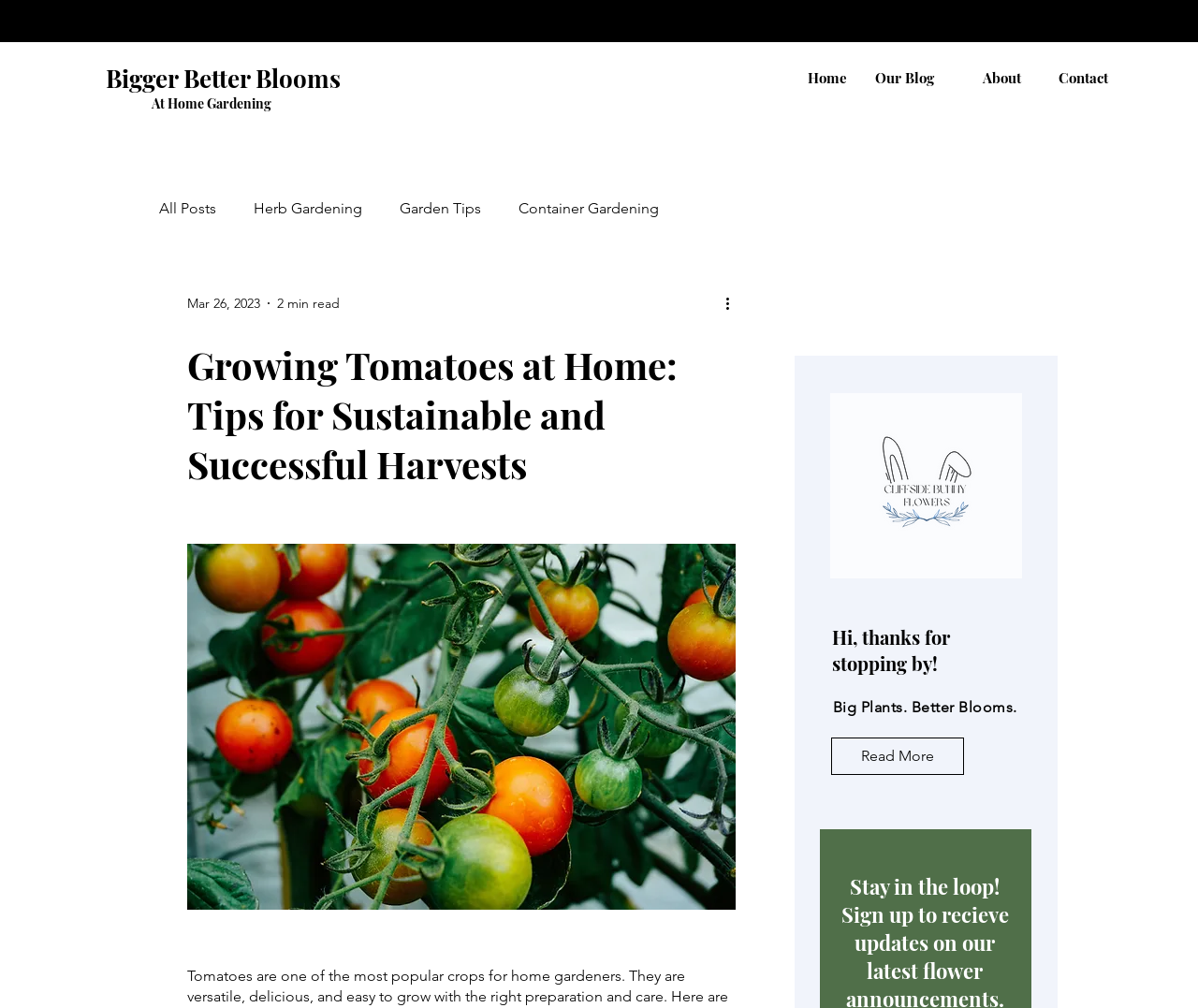Find the bounding box of the element with the following description: "At Home Gardening". The coordinates must be four float numbers between 0 and 1, formatted as [left, top, right, bottom].

[0.127, 0.094, 0.227, 0.111]